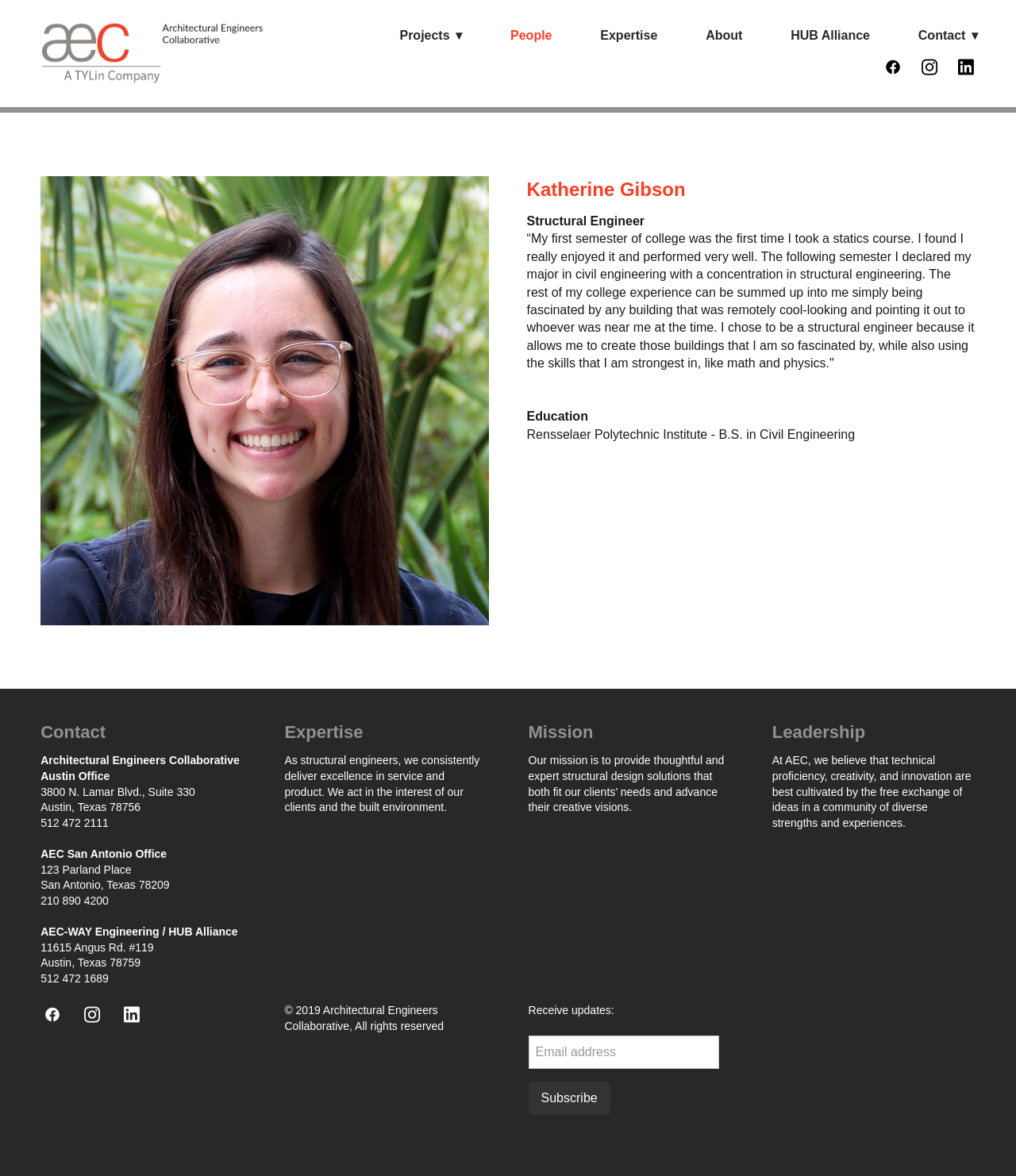How can I receive updates from AEC?
Please use the image to provide an in-depth answer to the question.

The webpage has a section that allows users to receive updates from AEC by subscribing with their email address. This section is located at the bottom of the webpage and has a textbox to enter the email address and a 'Subscribe' button.